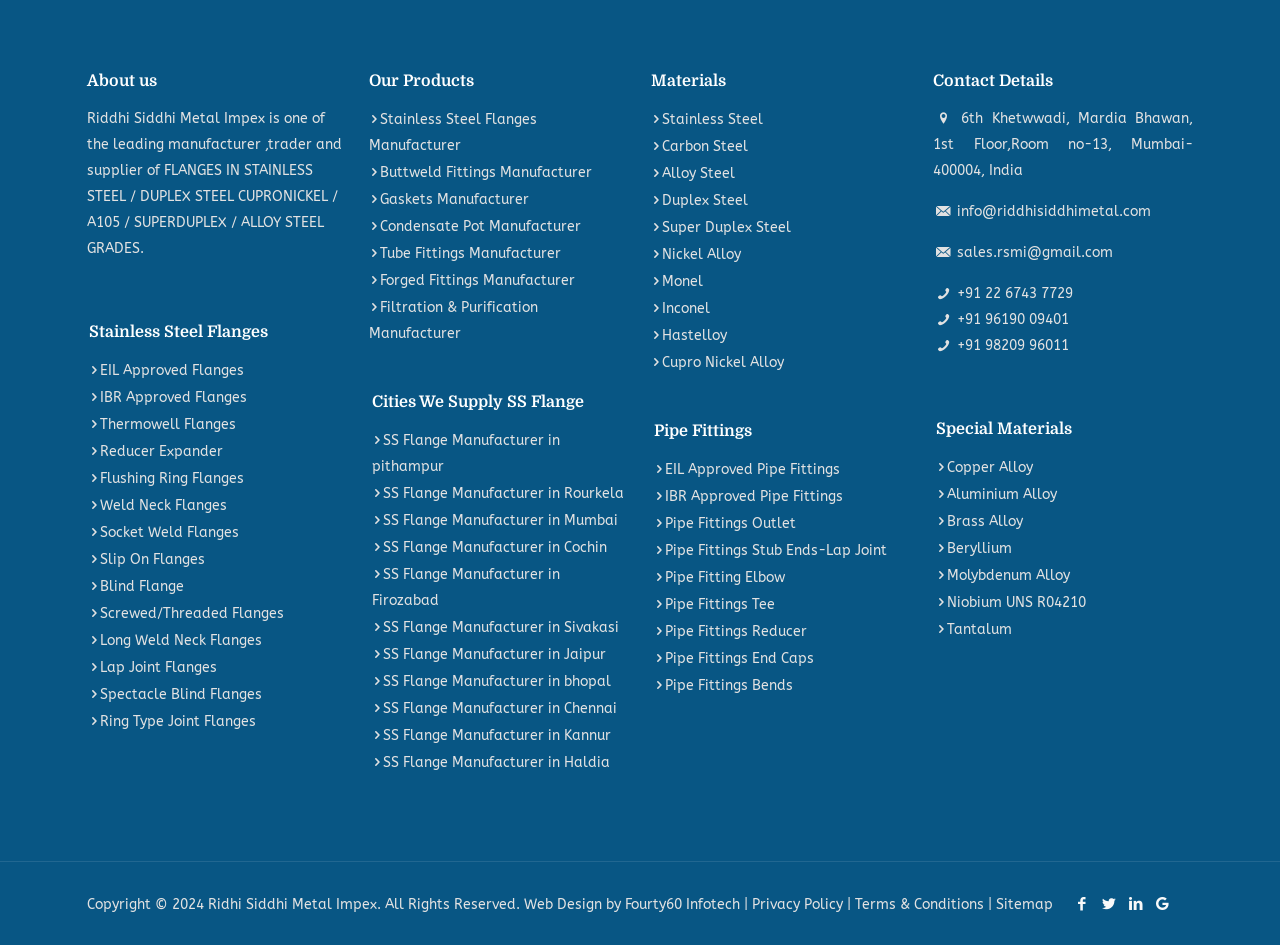Utilize the details in the image to thoroughly answer the following question: What is the company name?

The company name can be found in the 'About us' section, which is located at the top-left corner of the webpage. The StaticText element with the text 'Riddhi Siddhi Metal Impex is one of the leading manufacturer,trader and supplier of FLANGES IN STAINLESS STEEL / DUPLEX STEEL CUPRONICKEL / A105 / SUPERDUPLEX / ALLOY STEEL GRADES.' provides this information.